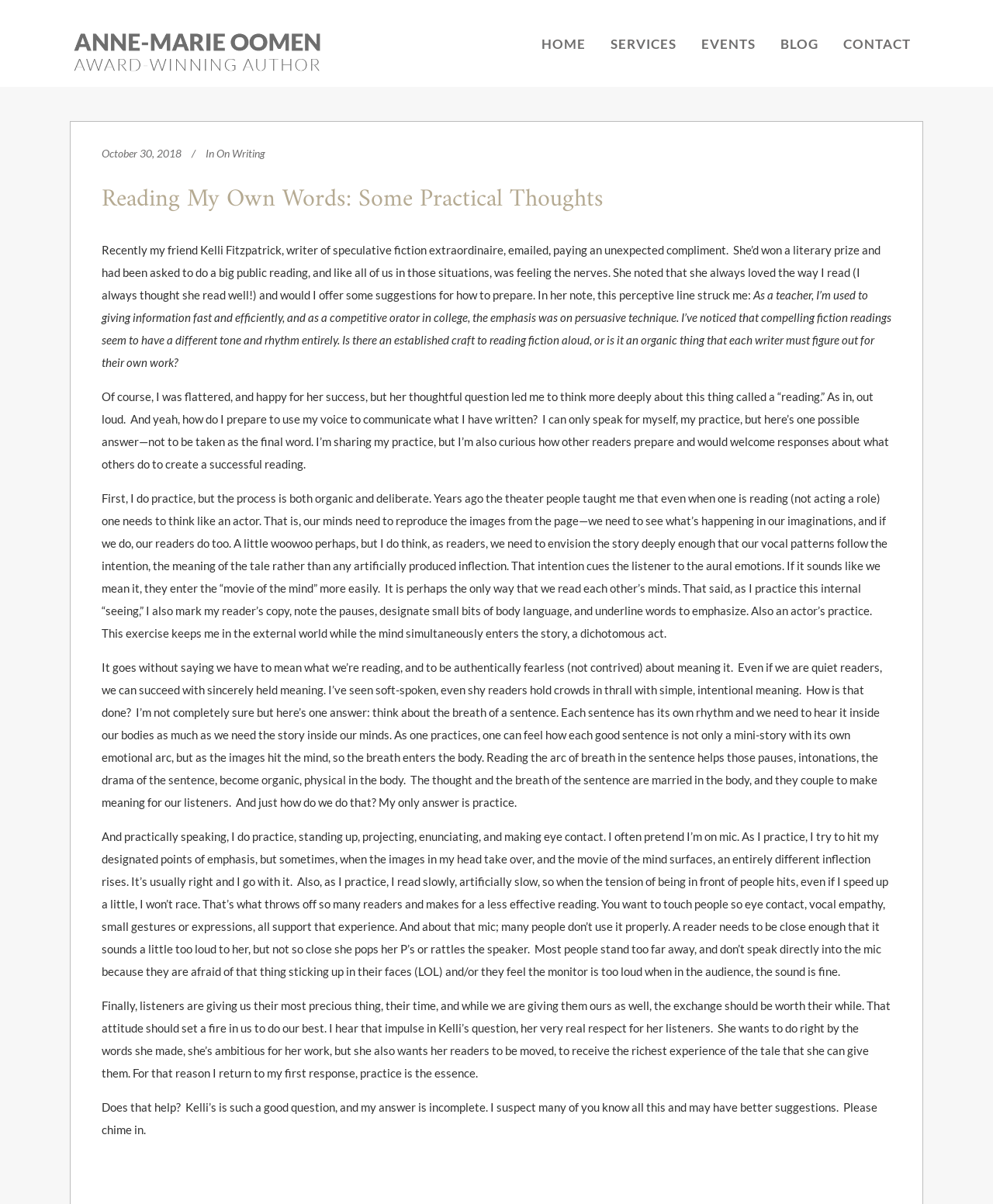Using the provided element description: "On Writing", identify the bounding box coordinates. The coordinates should be four floats between 0 and 1 in the order [left, top, right, bottom].

[0.218, 0.122, 0.267, 0.133]